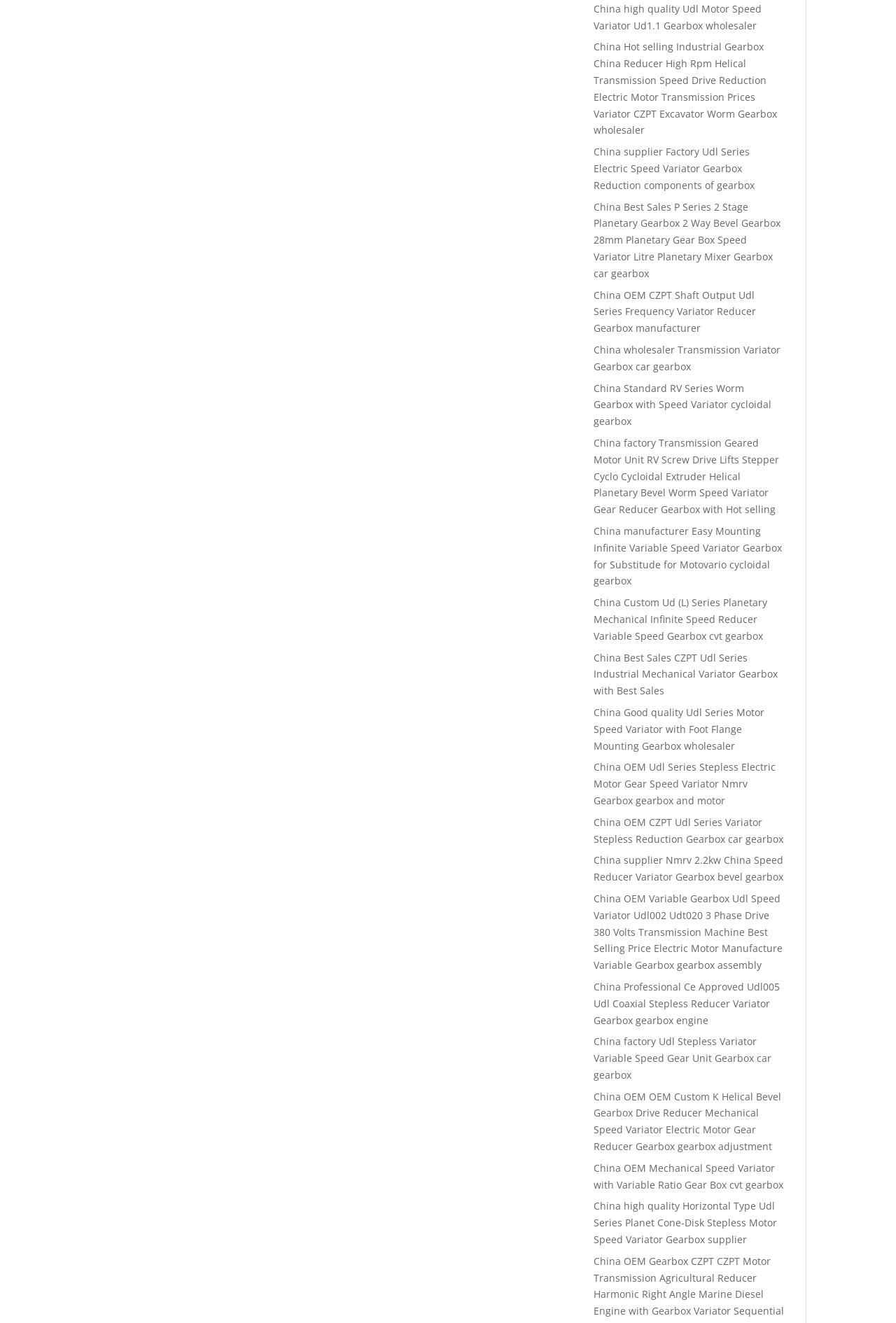Carefully observe the image and respond to the question with a detailed answer:
What is the purpose of this webpage?

Based on the content and structure of the webpage, it appears that the purpose is to showcase a variety of gearbox products, including their descriptions and features, likely for the purpose of e-commerce or product promotion.